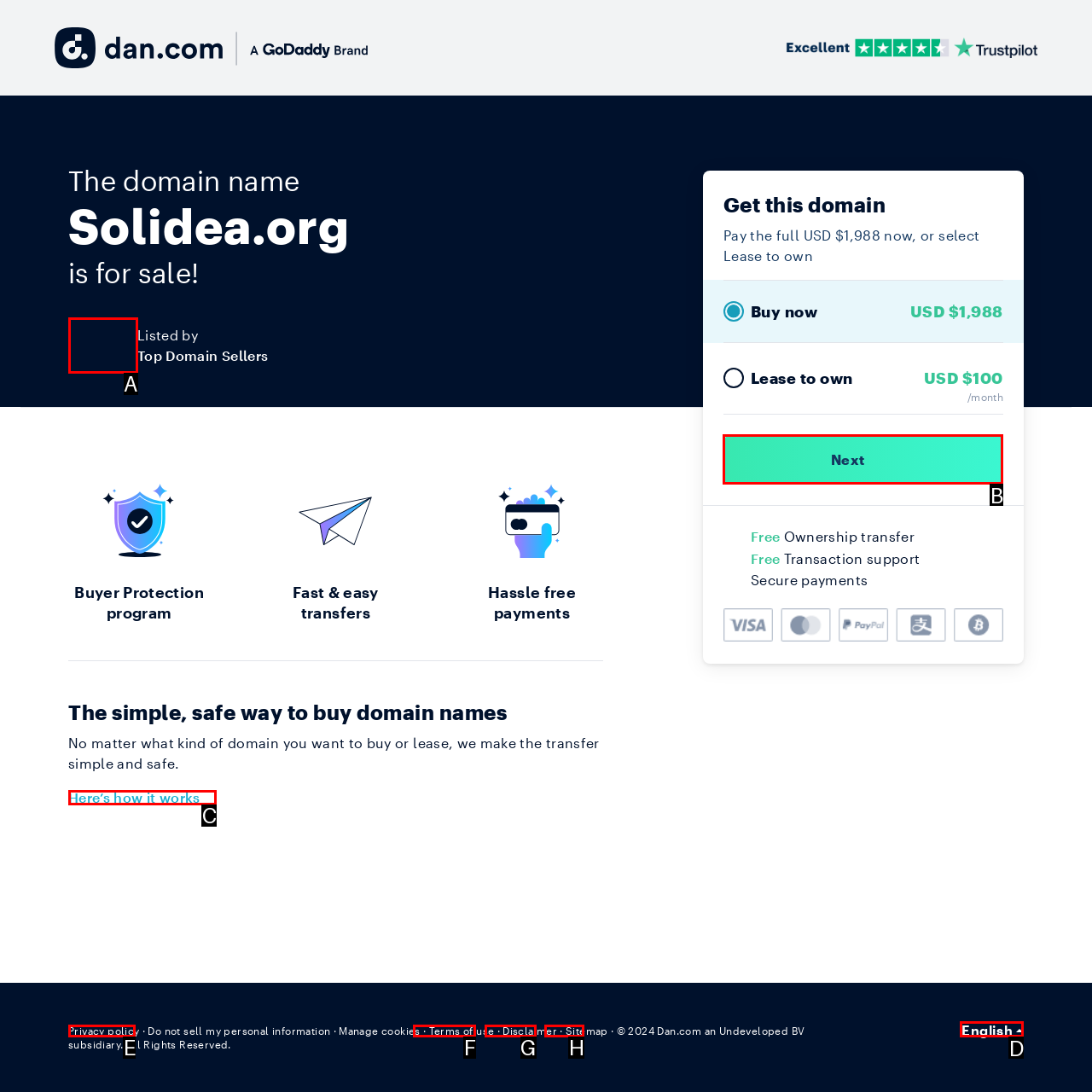Point out the HTML element that matches the following description: Disclaimer
Answer with the letter from the provided choices.

G